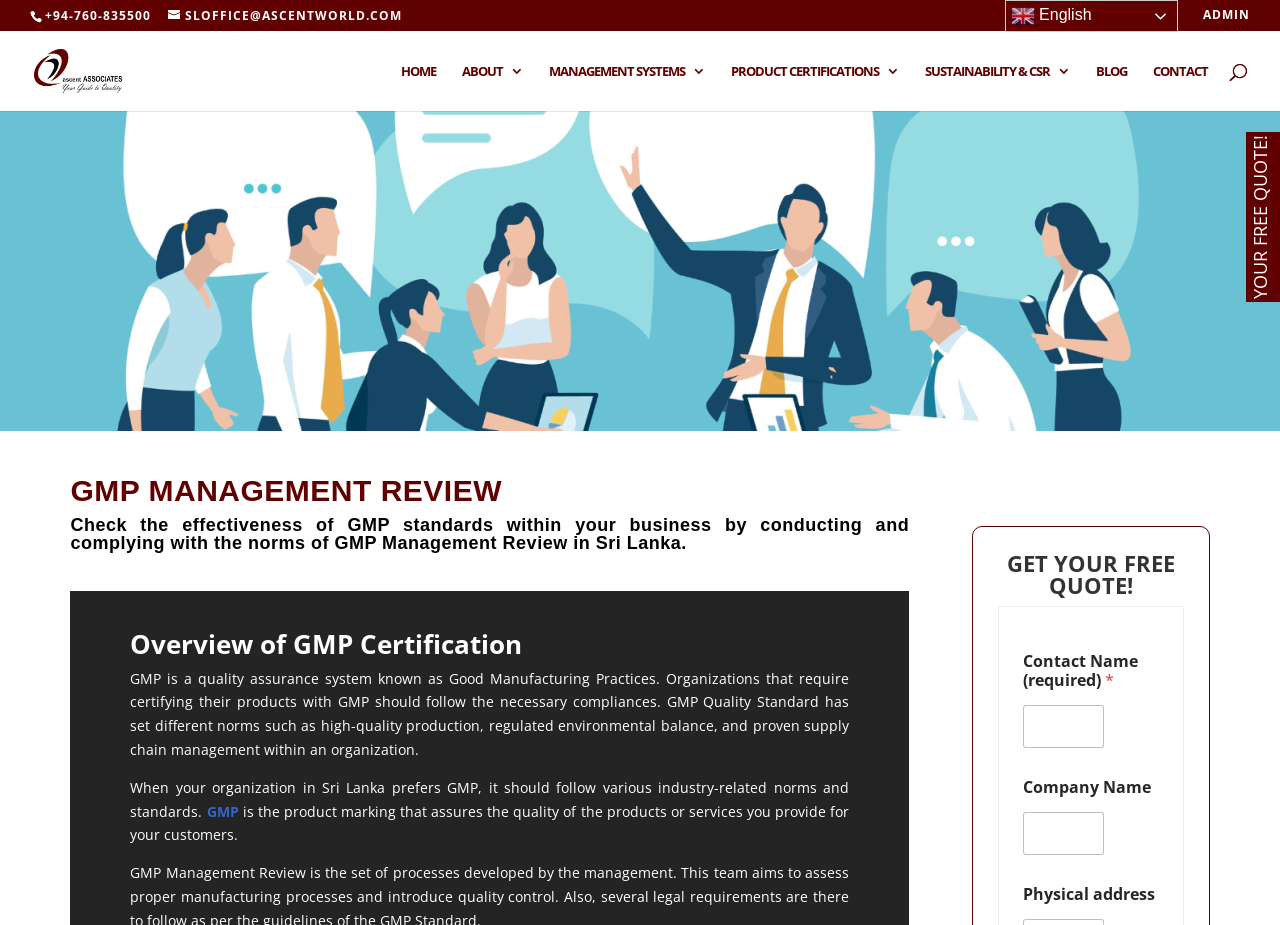What is the call-to-action on the webpage?
Provide a concise answer using a single word or phrase based on the image.

Get Your Free Quote!